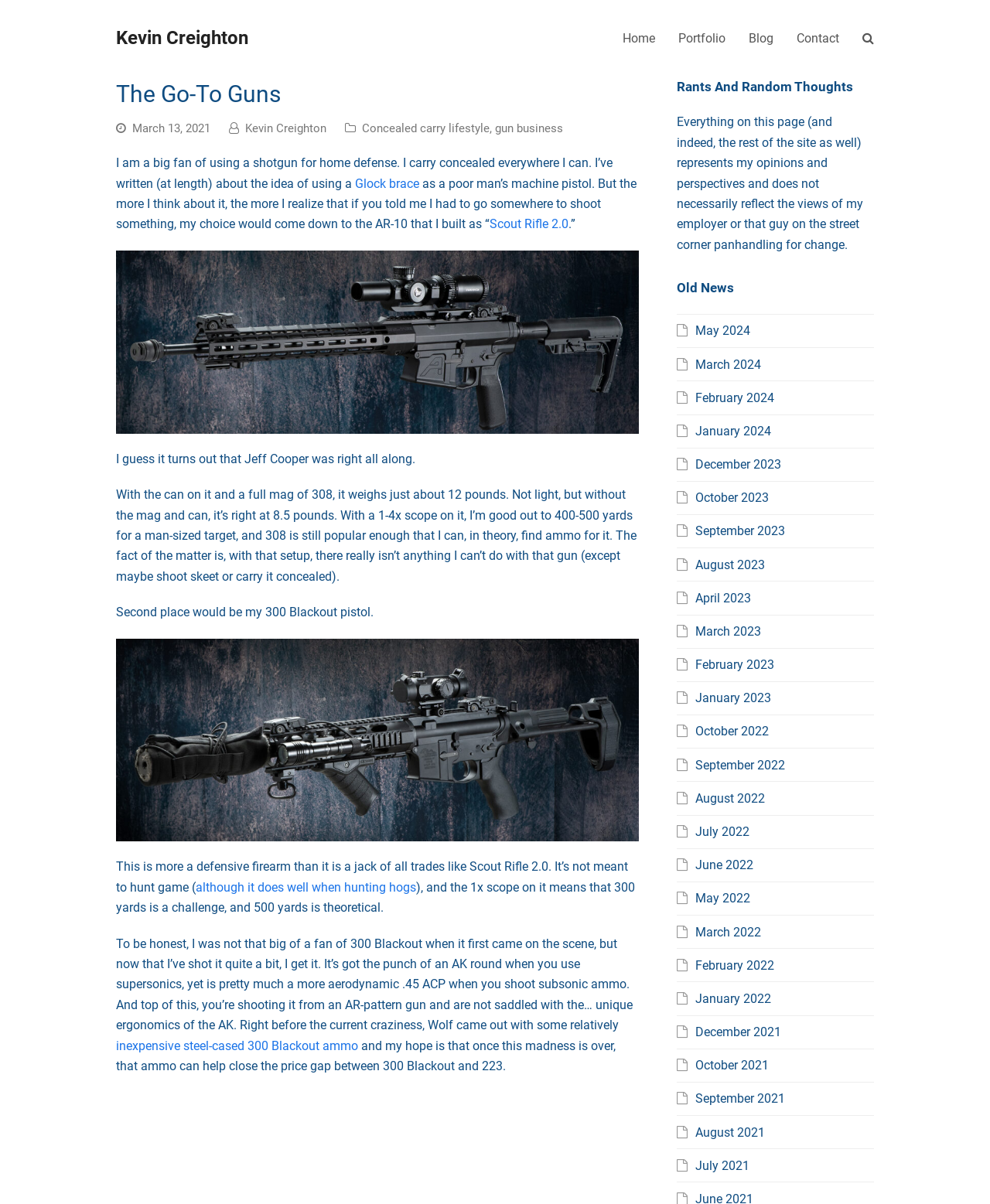Offer a comprehensive description of the webpage’s content and structure.

This webpage is a blog post titled "The Go-To Guns" by Kevin Creighton. At the top, there is a navigation menu with links to "Home", "Portfolio", "Blog", "Contact", and an empty link. Below the navigation menu, there is a header section with the title "The Go-To Guns" and a timestamp "March 13, 2021". 

The main content of the blog post is divided into several paragraphs. The author discusses their preferences for guns, mentioning a shotgun for home defense and concealed carry. They also talk about their AR-10 rifle, which they consider a versatile option, and their 300 Blackout pistol, which is more suited for defensive purposes. 

On the right side of the page, there are two sections: "Rants And Random Thoughts" and "Old News". The "Rants And Random Thoughts" section contains a disclaimer stating that the opinions expressed on the page do not reflect those of the author's employer or others. The "Old News" section lists links to archived blog posts, organized by month, from May 2024 to July 2021.